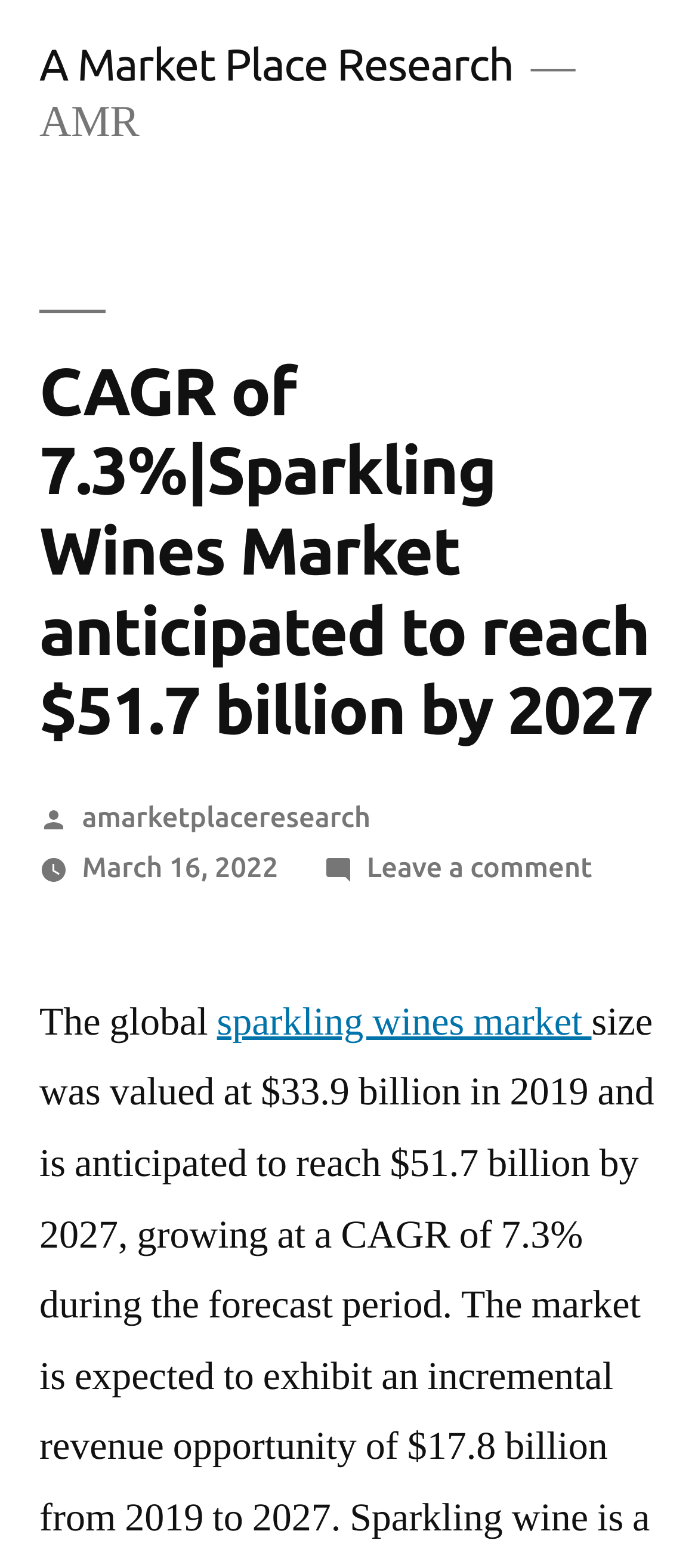What is the headline of the webpage?

CAGR of 7.3%|Sparkling Wines Market anticipated to reach $51.7 billion by 2027